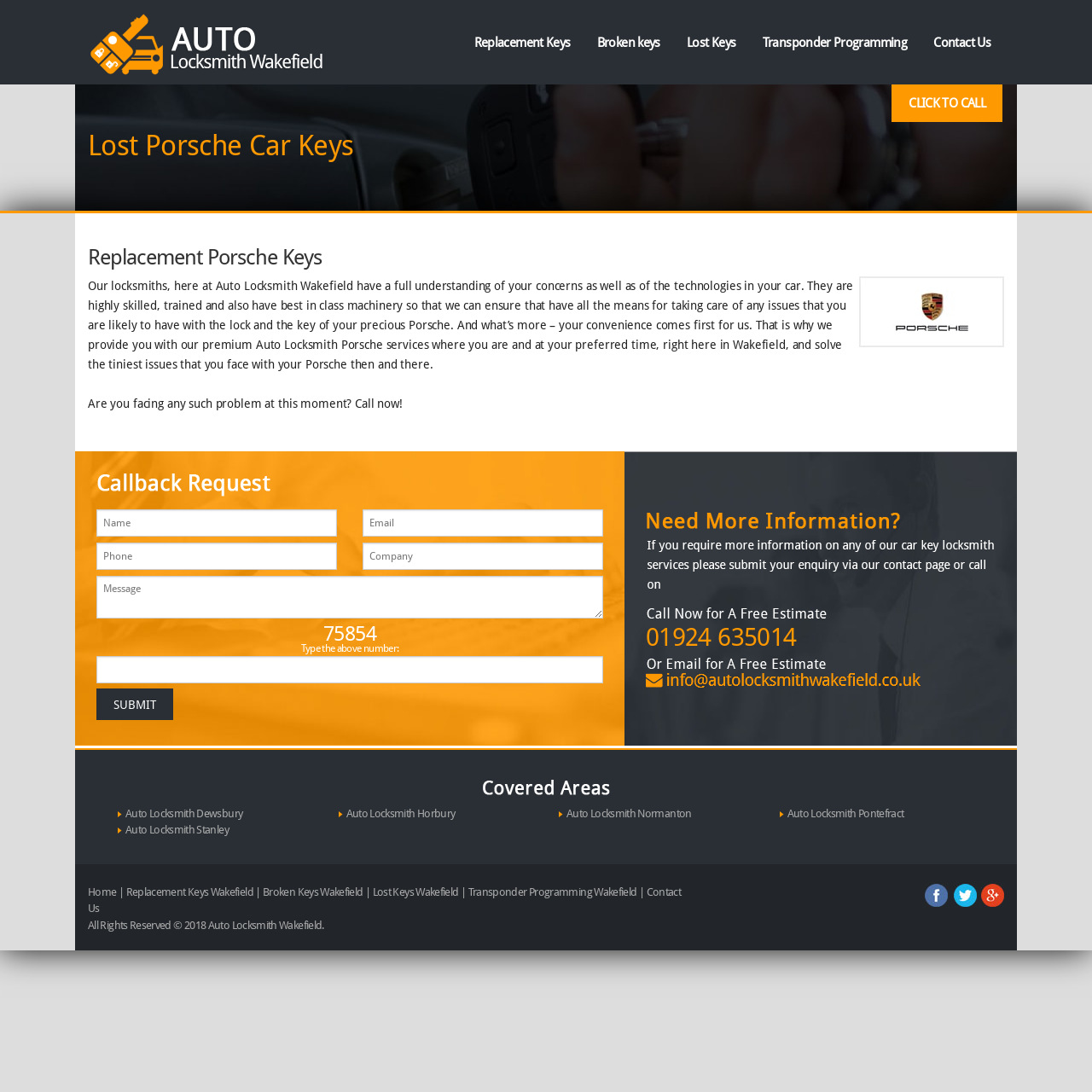Please identify the bounding box coordinates of the clickable area that will allow you to execute the instruction: "Enter your name in the 'Name' textbox".

[0.088, 0.466, 0.309, 0.491]